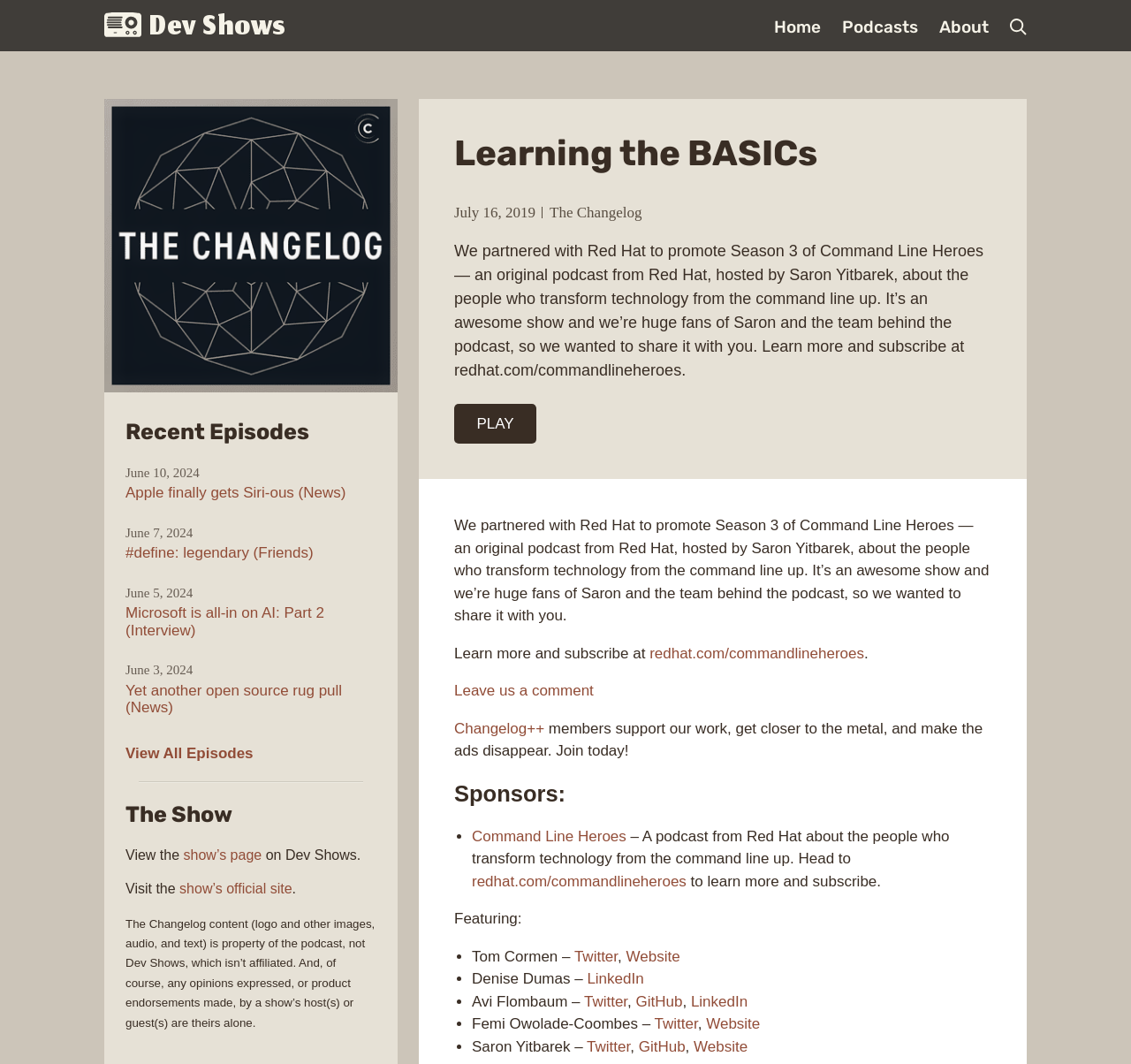What is the date of the first episode listed?
Examine the image and give a concise answer in one word or a short phrase.

June 10, 2024